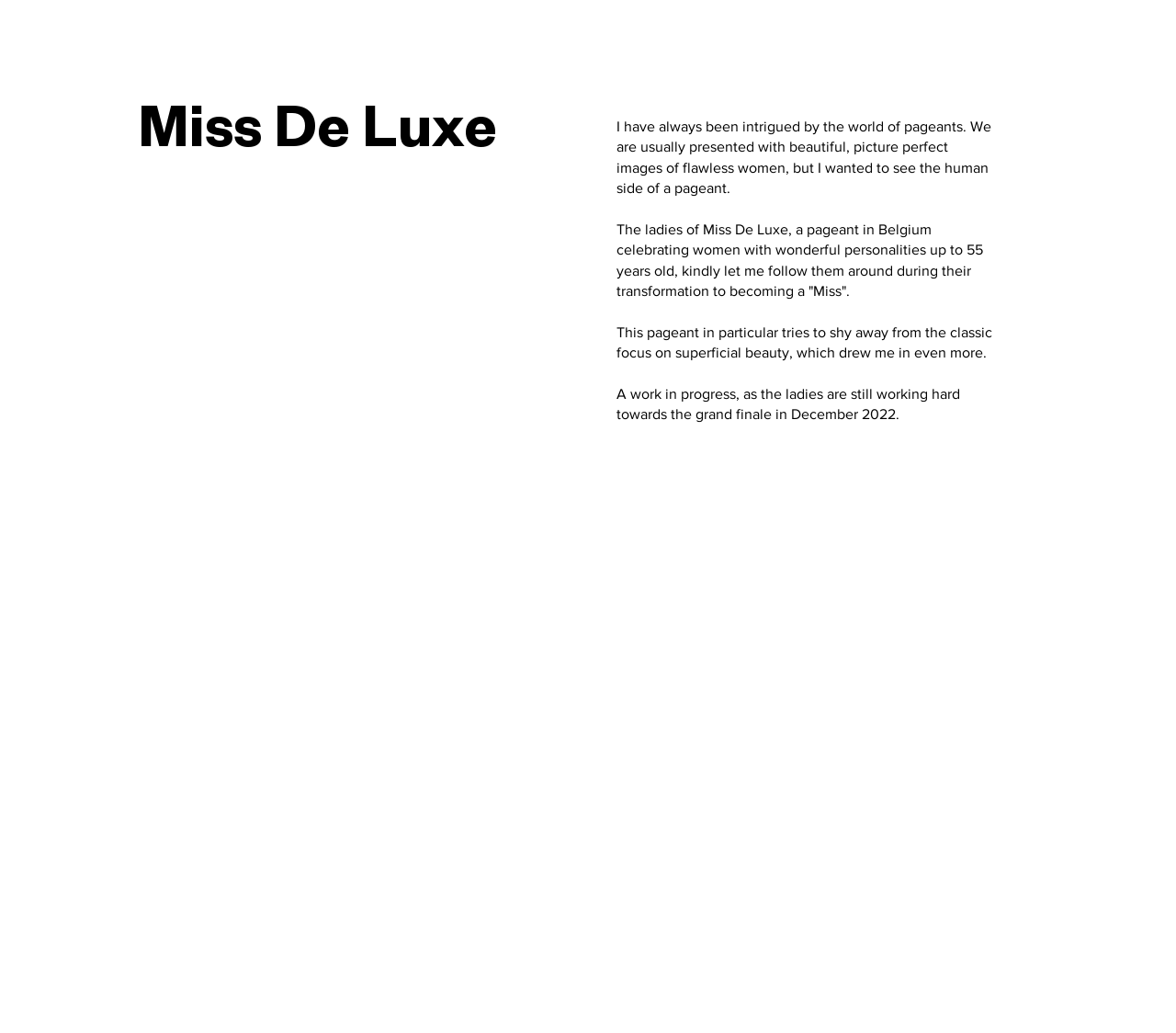Please find the top heading of the webpage and generate its text.

Miss De Luxe
 